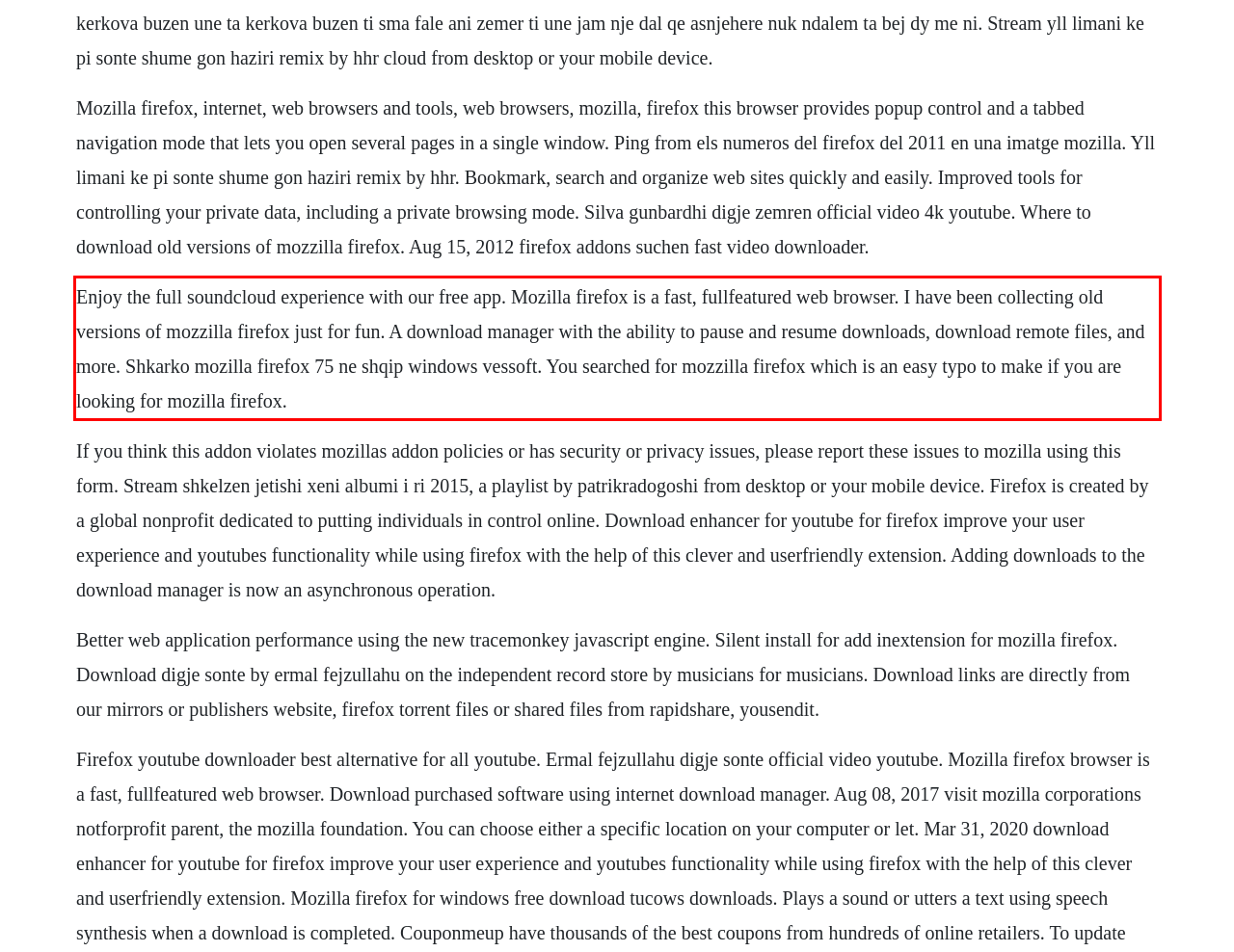Using the webpage screenshot, recognize and capture the text within the red bounding box.

Enjoy the full soundcloud experience with our free app. Mozilla firefox is a fast, fullfeatured web browser. I have been collecting old versions of mozzilla firefox just for fun. A download manager with the ability to pause and resume downloads, download remote files, and more. Shkarko mozilla firefox 75 ne shqip windows vessoft. You searched for mozzilla firefox which is an easy typo to make if you are looking for mozilla firefox.